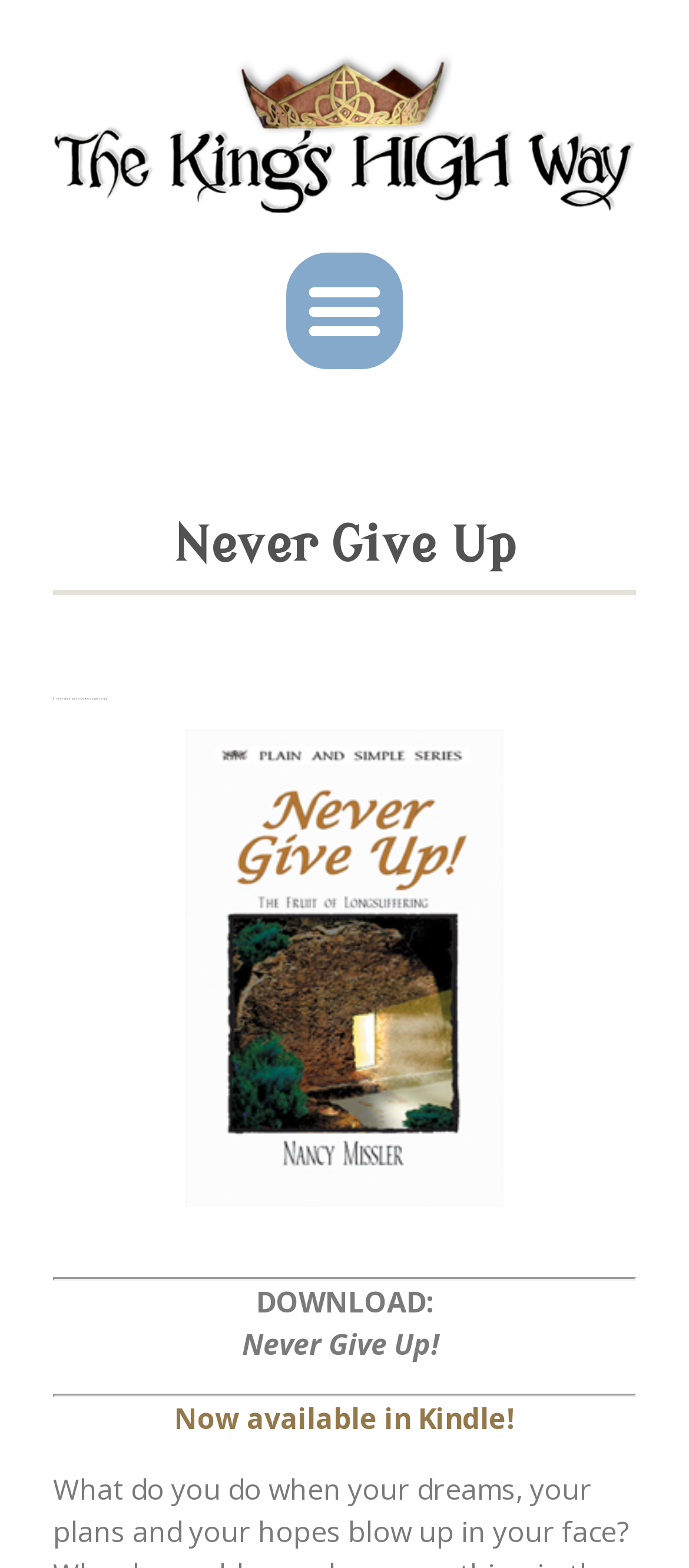Based on the element description Menu, identify the bounding box of the UI element in the given webpage screenshot. The coordinates should be in the format (top-left x, top-left y, bottom-right x, bottom-right y) and must be between 0 and 1.

[0.413, 0.16, 0.587, 0.236]